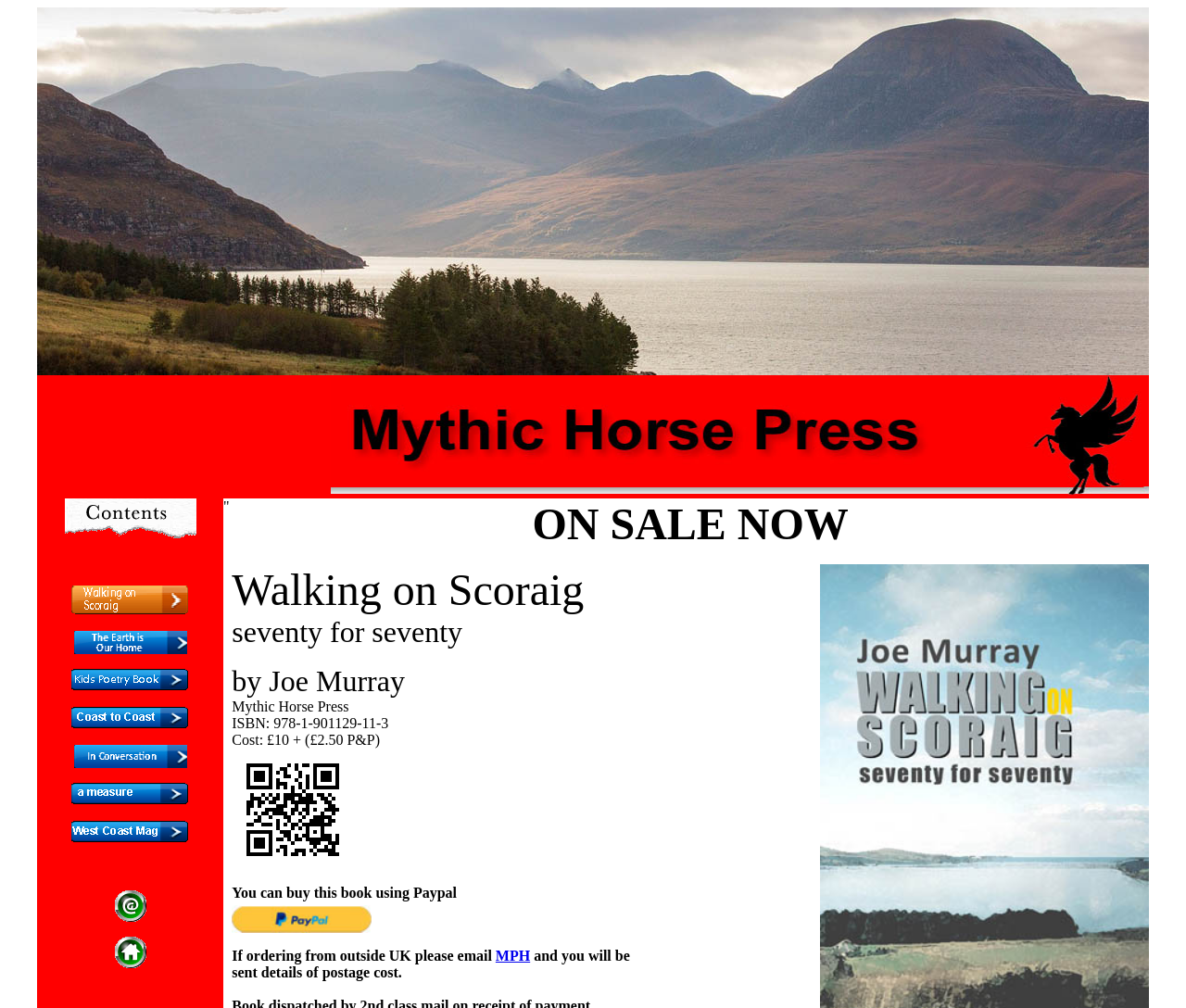Using the webpage screenshot, find the UI element described by alt="email". Provide the bounding box coordinates in the format (top-left x, top-left y, bottom-right x, bottom-right y), ensuring all values are floating point numbers between 0 and 1.

[0.096, 0.902, 0.123, 0.917]